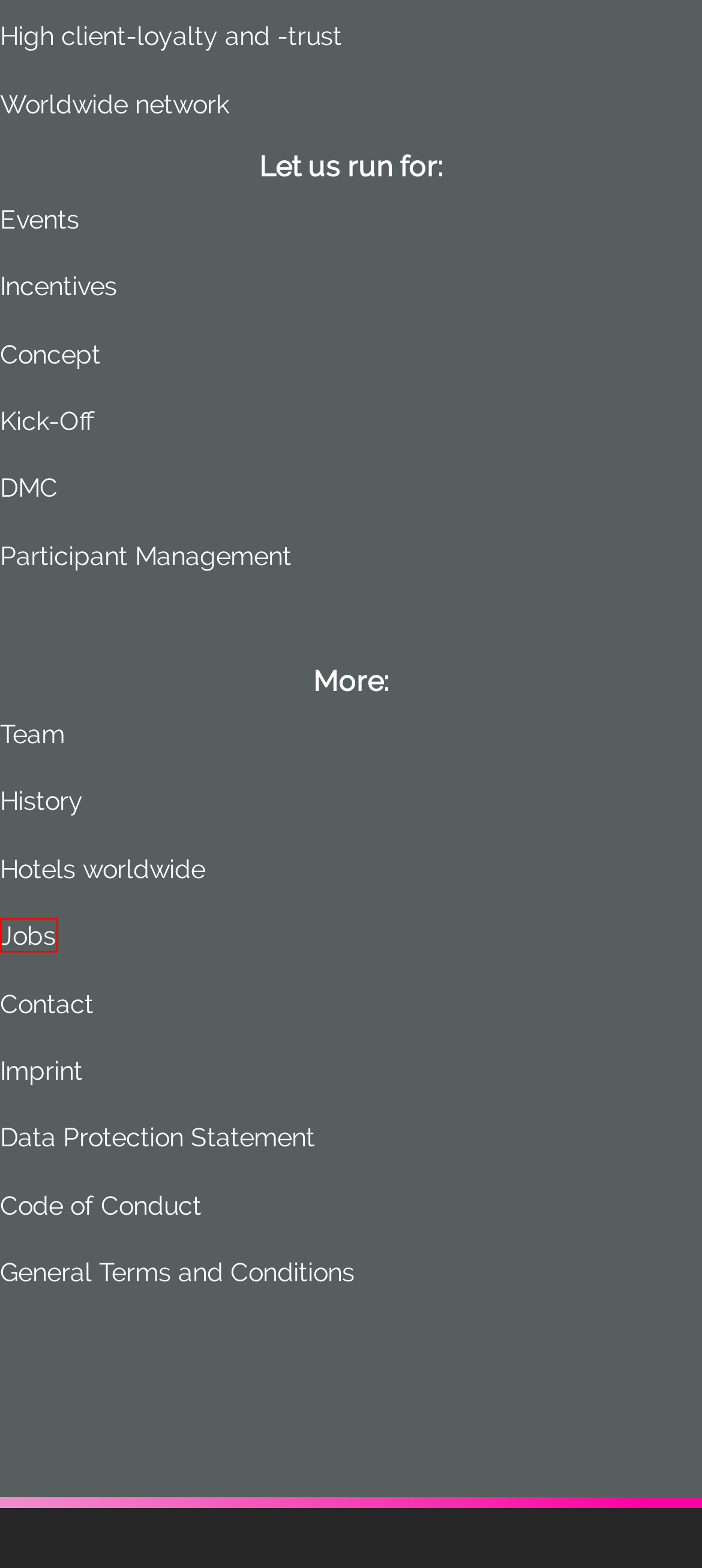Look at the screenshot of a webpage, where a red bounding box highlights an element. Select the best description that matches the new webpage after clicking the highlighted element. Here are the candidates:
A. Hotels worldwide |  KahnEvents - Eventagentur Hamburg
B. General Terms and Conditions |  KahnEvents - Eventagentur Hamburg
C. History |  KahnEvents - Eventagentur Hamburg
D. Code of Conduct |  KahnEvents - Eventagentur Hamburg
E. Imprint |  KahnEvents - Eventagentur Hamburg
F. Data Protection Statement |  KahnEvents - Eventagentur Hamburg
G. Jobs |  KahnEvents - Eventagentur Hamburg
H. Team |  KahnEvents - Eventagentur Hamburg

G